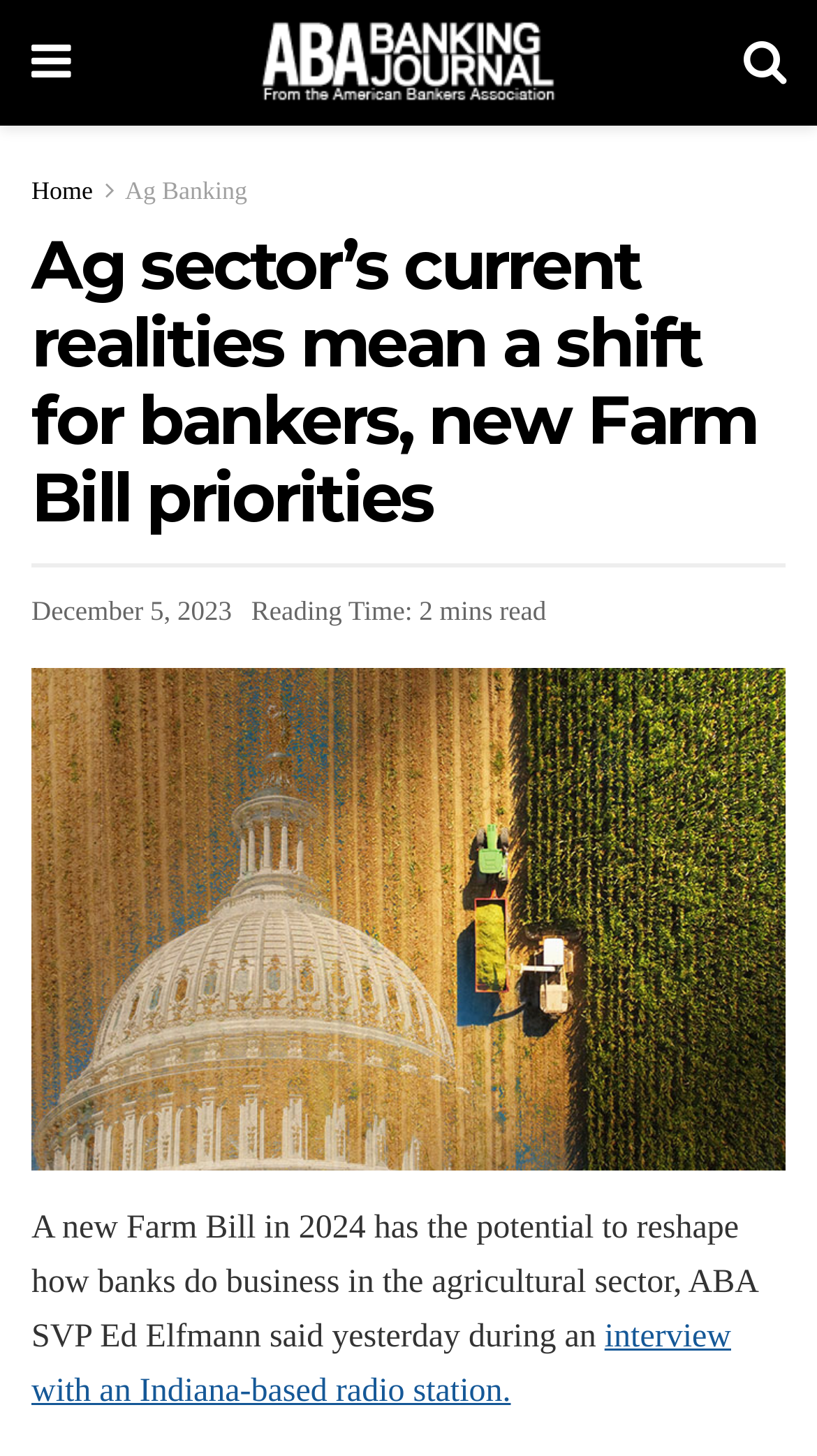Generate the text of the webpage's primary heading.

Ag sector’s current realities mean a shift for bankers, new Farm Bill priorities